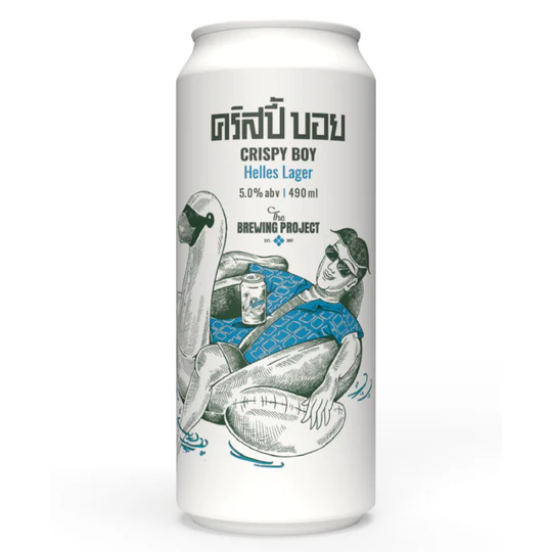What is the ABV of the beer?
Look at the webpage screenshot and answer the question with a detailed explanation.

The ABV of the beer is mentioned on the can, and it is 5.0% abv, which is a detail provided along with the product name and volume.